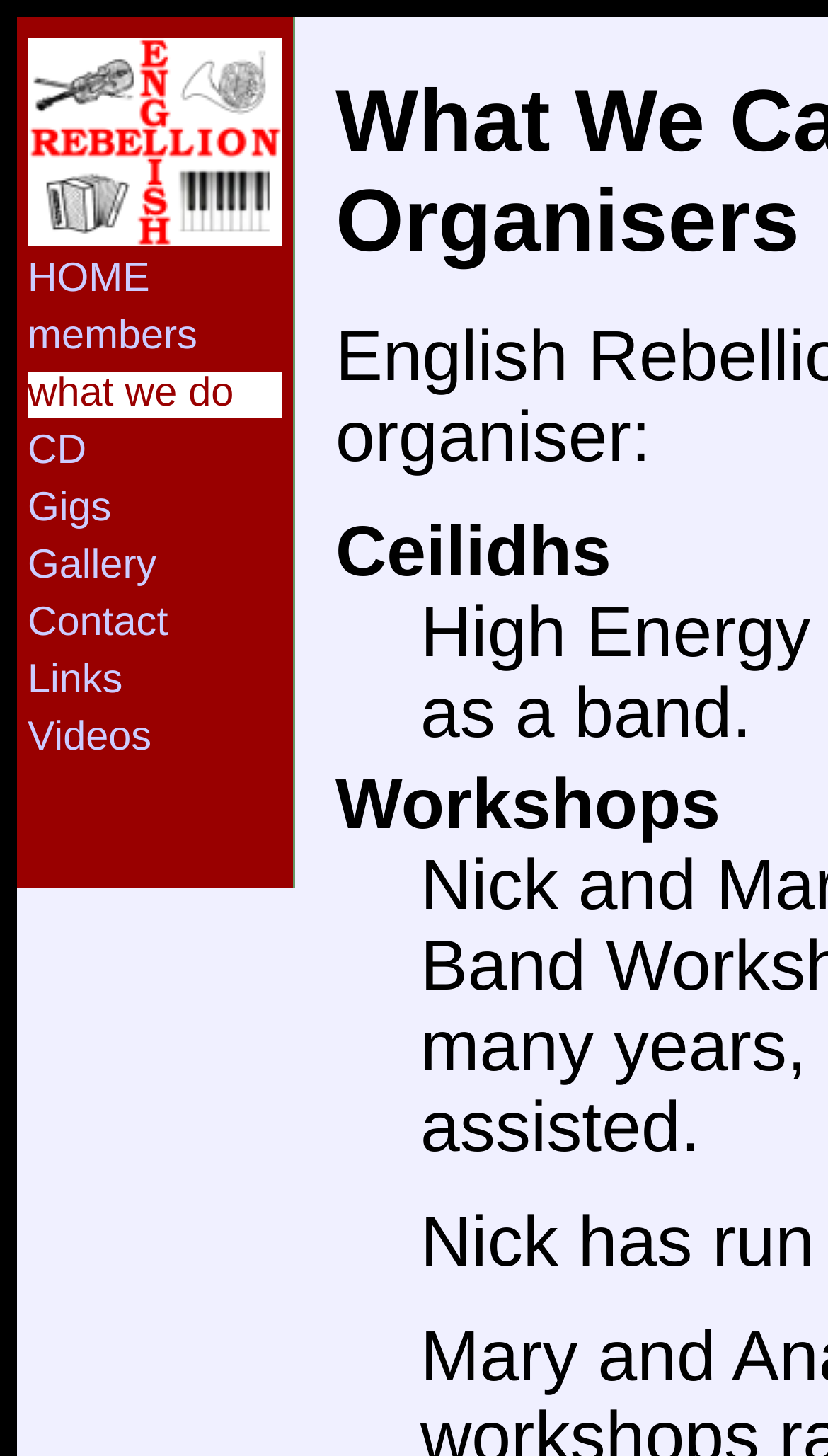Please give a concise answer to this question using a single word or phrase: 
What type of content is available?

Gallery